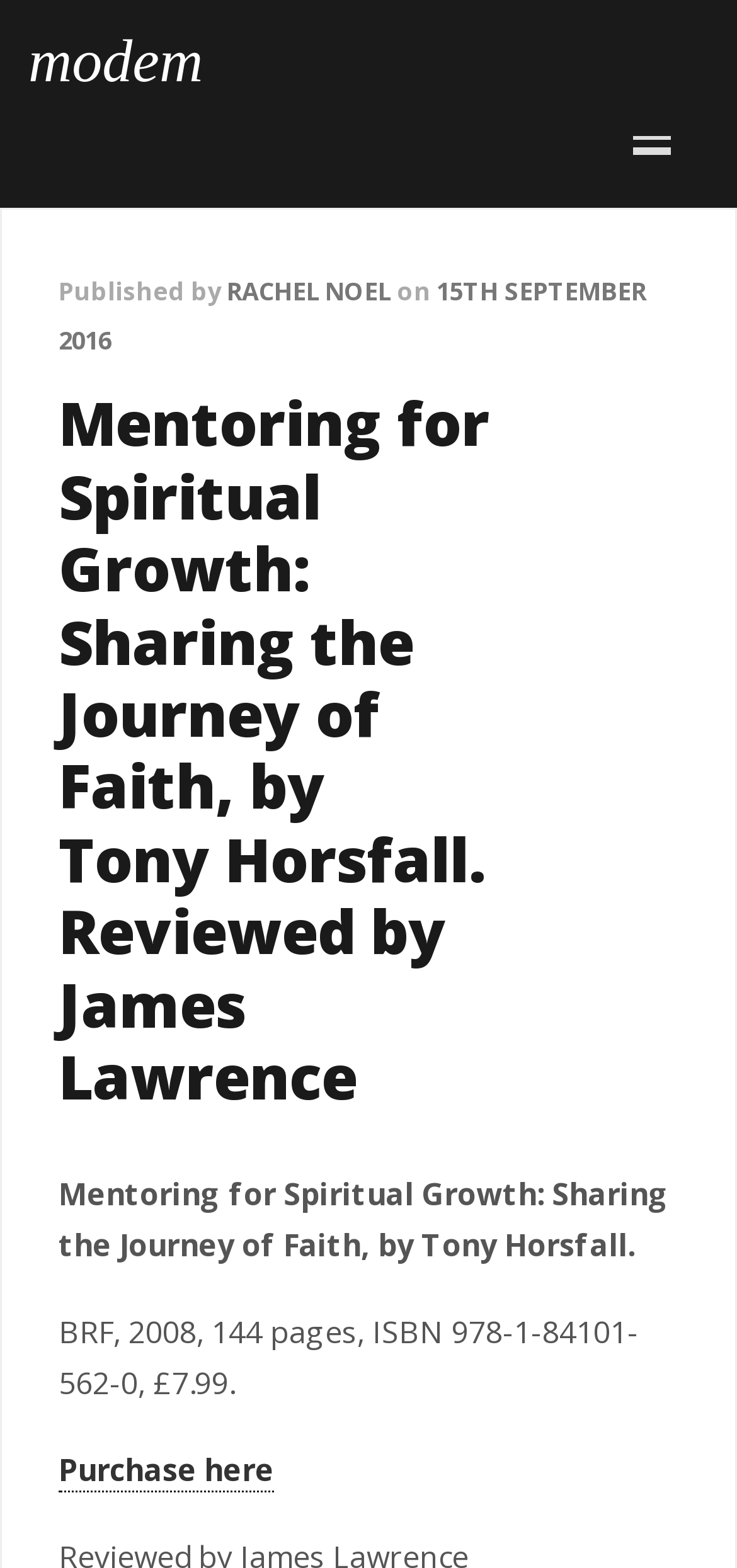Give a detailed explanation of the elements present on the webpage.

The webpage is a book review page, specifically for "Mentoring for Spiritual Growth: Sharing the Journey of Faith" by Tony Horsfall, reviewed by James Lawrence. At the top right corner, there is a link to "modem". Below this, the publisher's name "RACHEL NOEL" is displayed, along with the publication date "15TH SEPTEMBER 2016". 

The main heading, which is centered at the top, displays the title of the book and its review author. Below this heading, there is a paragraph of text providing book details, including the publisher, number of pages, ISBN, and price. 

At the bottom, there is a call-to-action link "Purchase here", allowing users to buy the book. Overall, the webpage is focused on providing information about the book and facilitating its purchase.